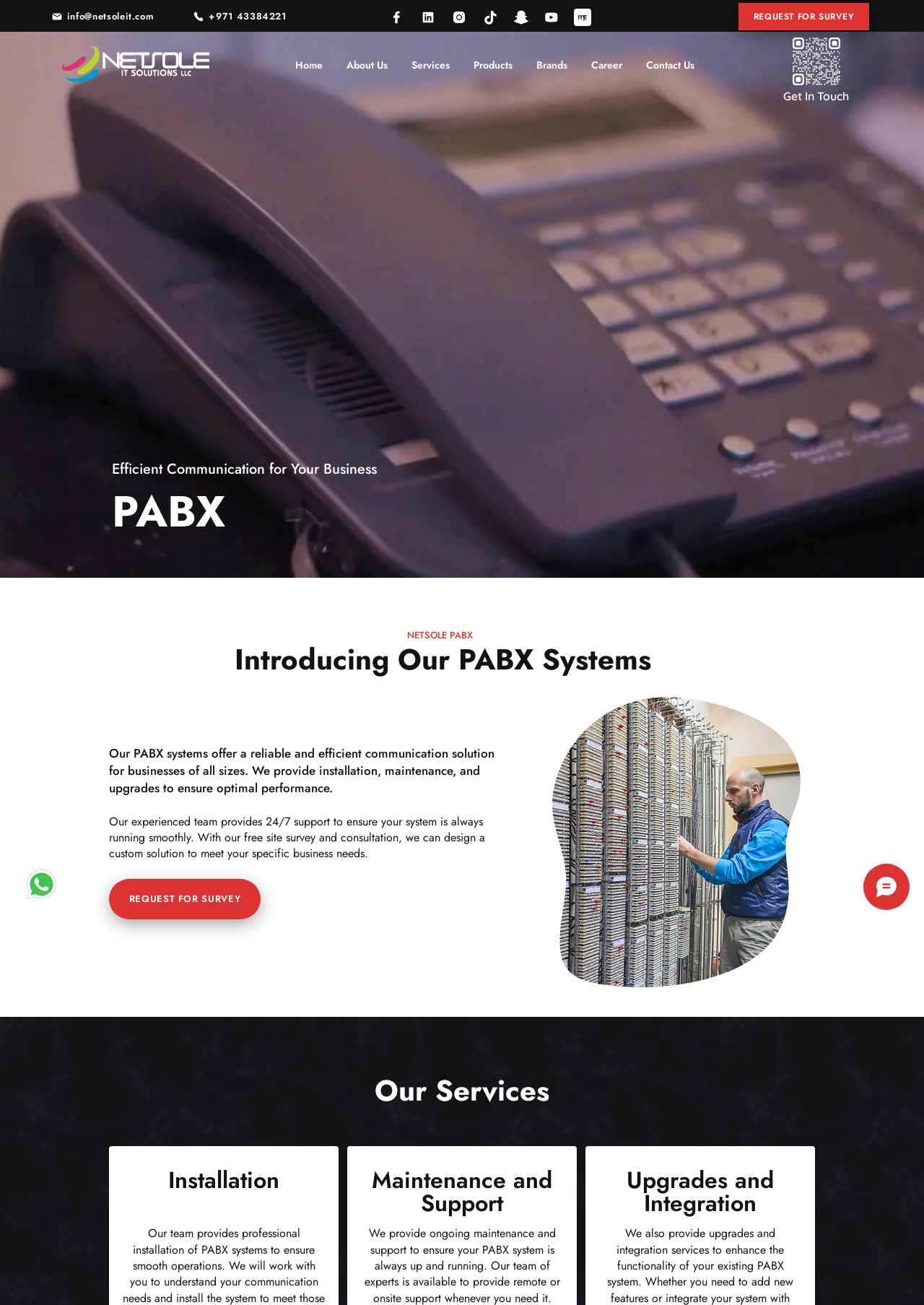Can you find the bounding box coordinates for the element that needs to be clicked to execute this instruction: "Send an email to the company"? The coordinates should be given as four float numbers between 0 and 1, i.e., [left, top, right, bottom].

[0.044, 0.005, 0.178, 0.02]